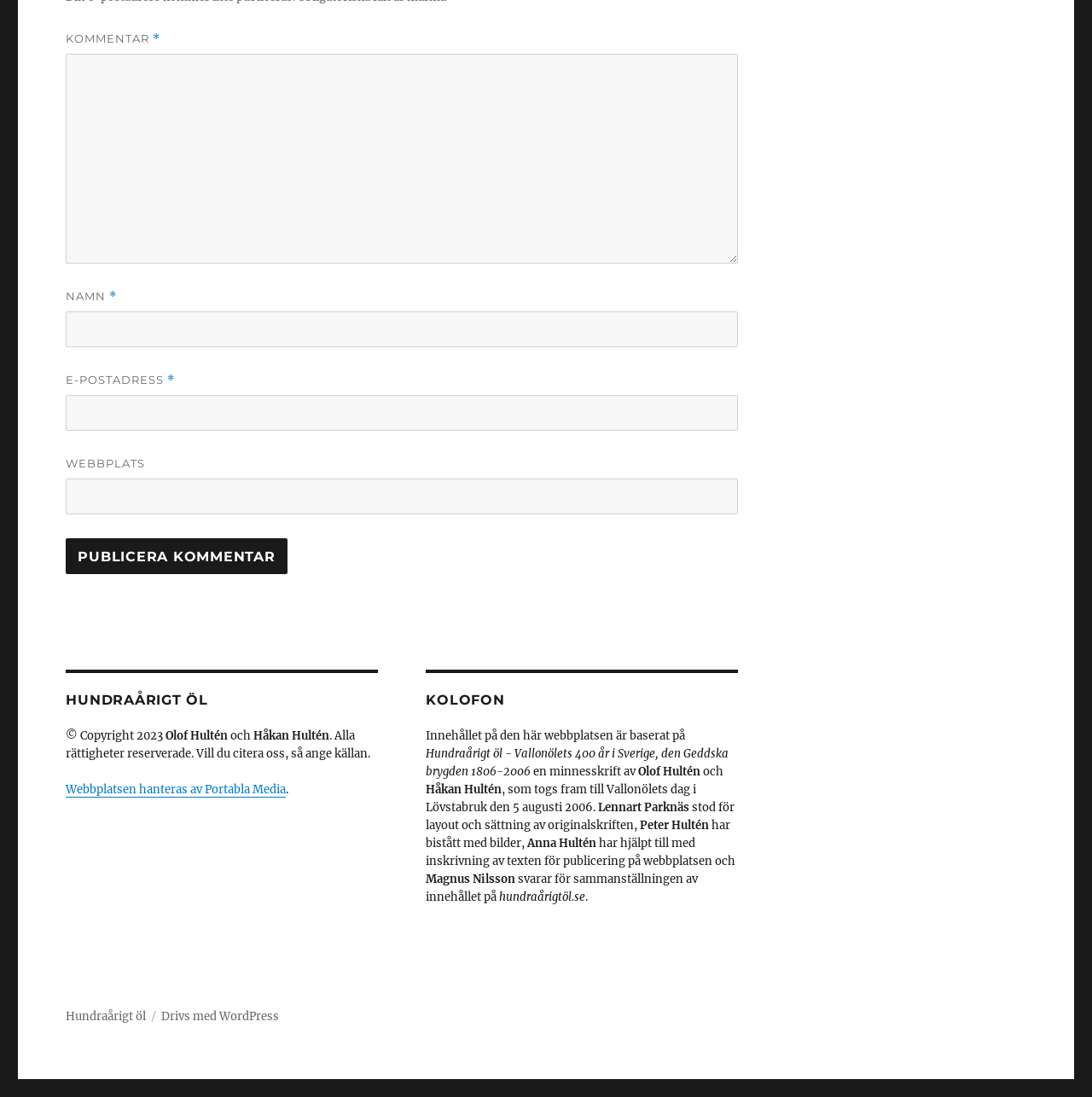Determine the coordinates of the bounding box that should be clicked to complete the instruction: "Enter your name". The coordinates should be represented by four float numbers between 0 and 1: [left, top, right, bottom].

[0.06, 0.284, 0.676, 0.317]